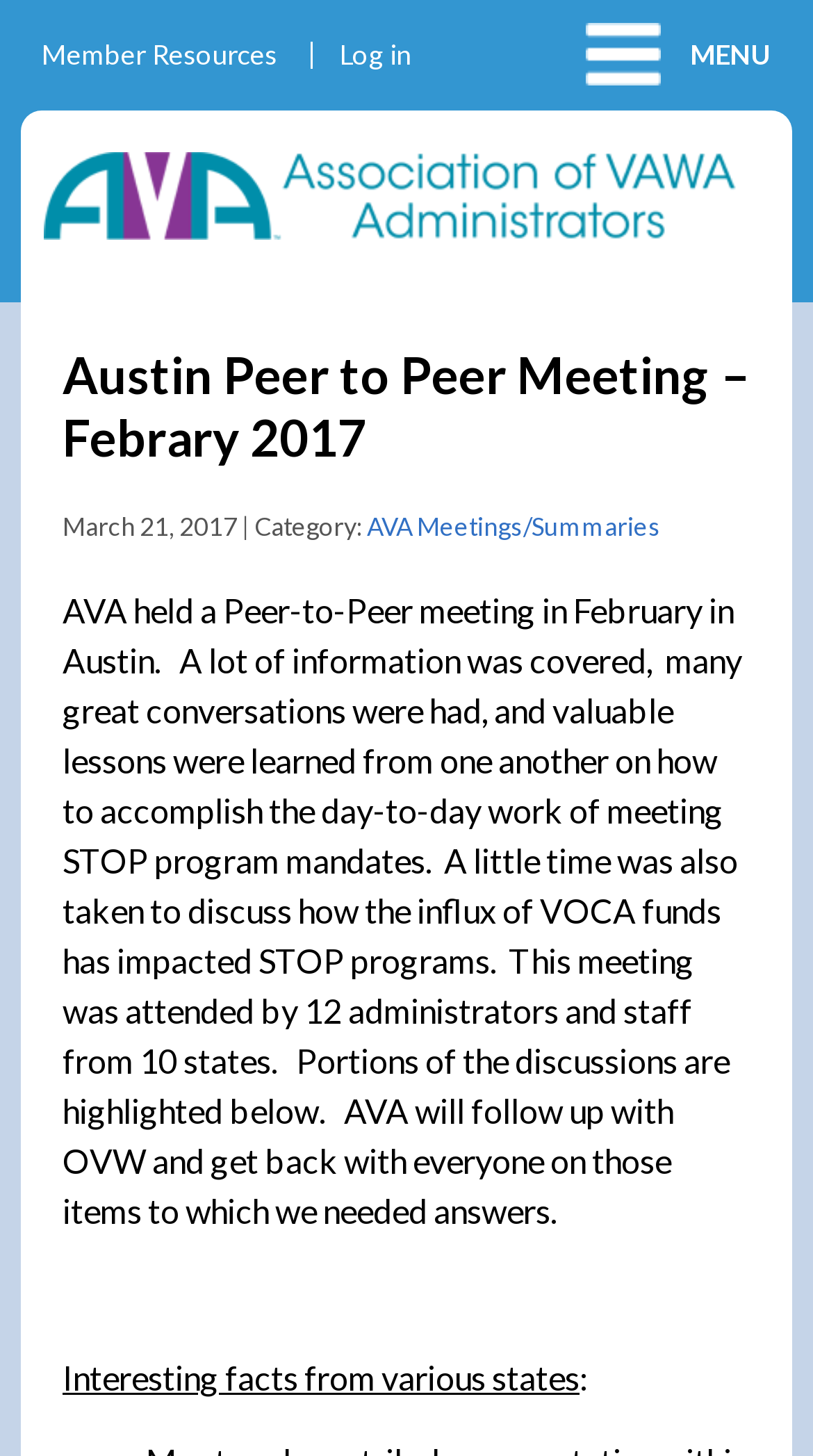Answer the question below with a single word or a brief phrase: 
What was discussed at the meeting?

STOP program mandates